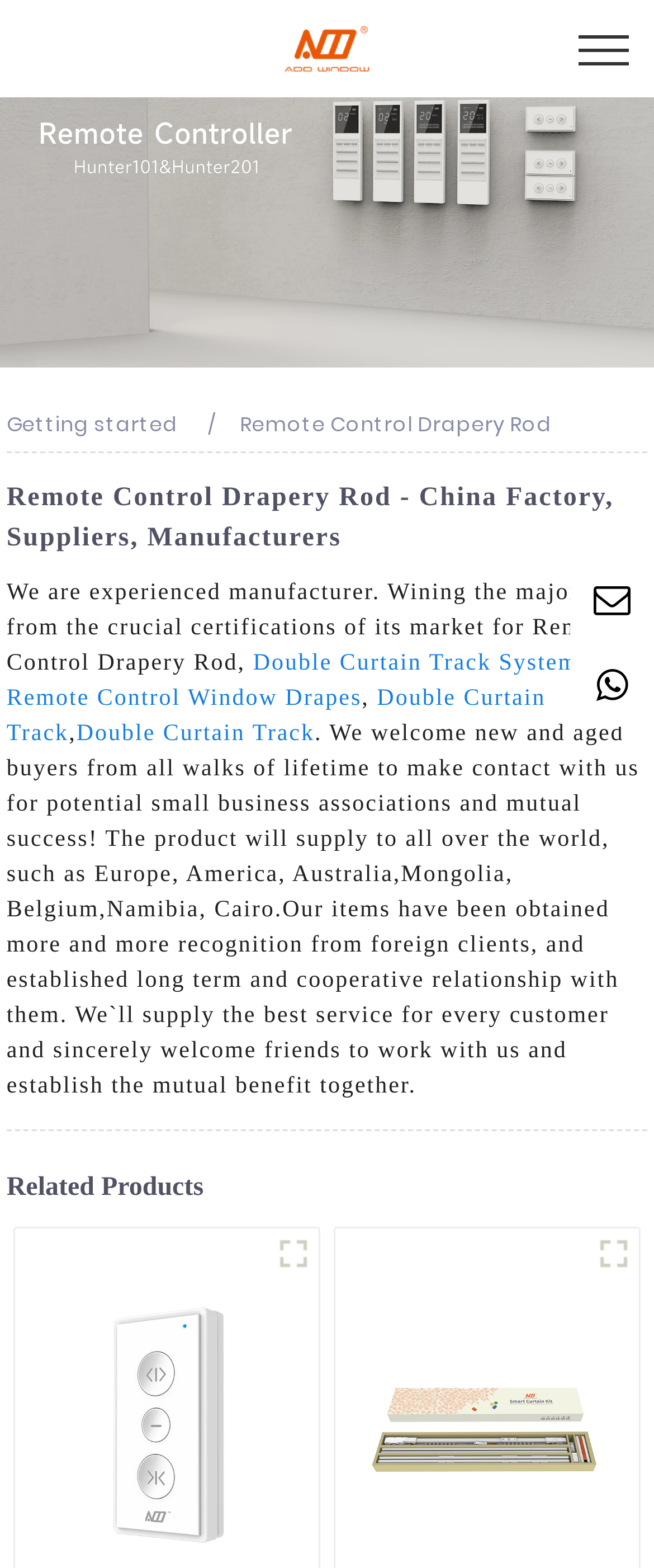Please use the details from the image to answer the following question comprehensively:
What products are related to Remote Control Drapery Rod?

The related products are listed under the 'Related Products' heading, which includes China Wholesale Electric Curtain Rail Supplier and China Wholesale Floor To Ceiling Curtains Track Factories. These products are likely related to Remote Control Drapery Rod in terms of their functionality or application.